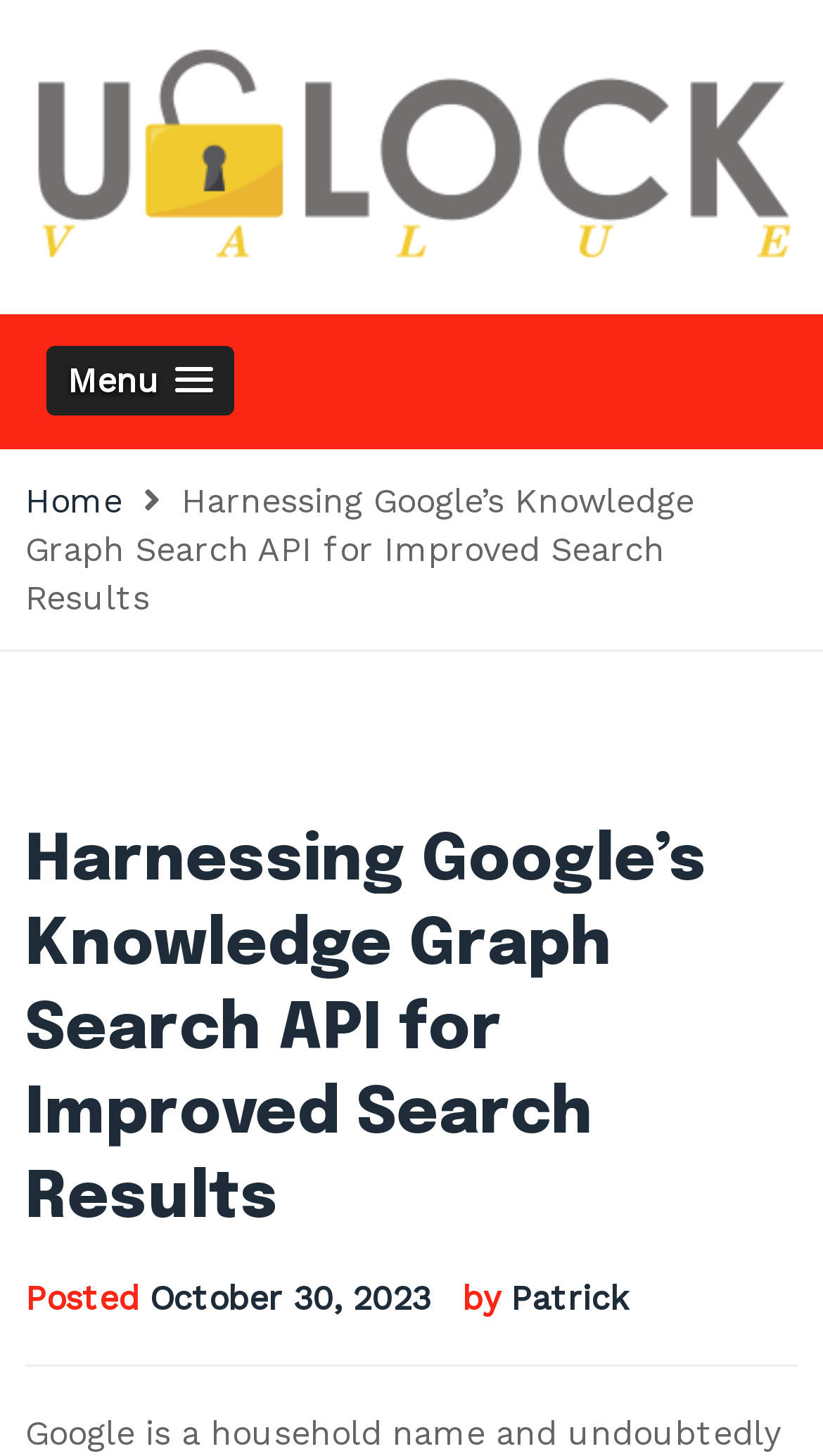Please find the bounding box for the UI component described as follows: "Unlock GM Value".

[0.031, 0.176, 0.778, 0.228]